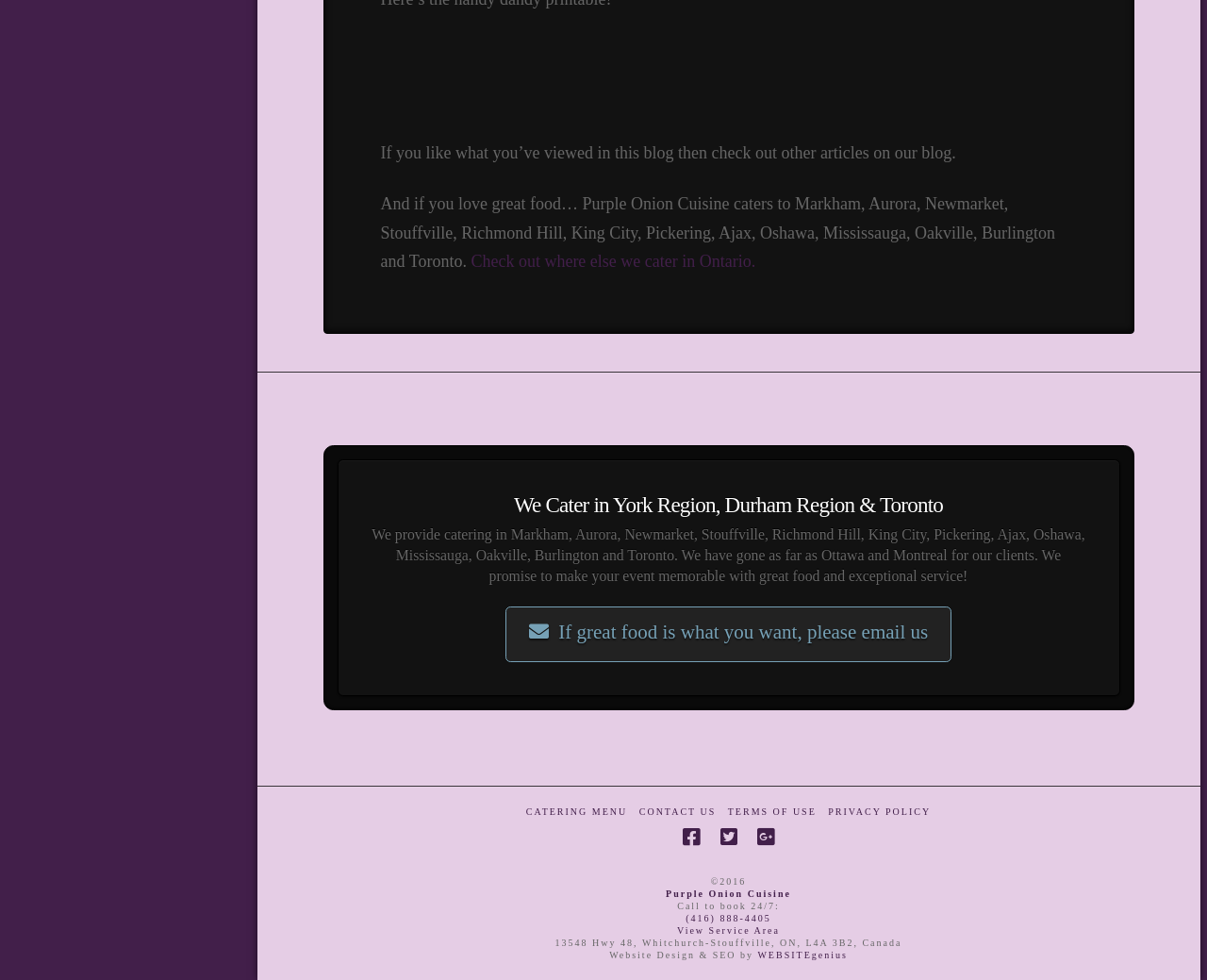Provide the bounding box coordinates for the specified HTML element described in this description: "Catering Menu". The coordinates should be four float numbers ranging from 0 to 1, in the format [left, top, right, bottom].

[0.436, 0.822, 0.52, 0.834]